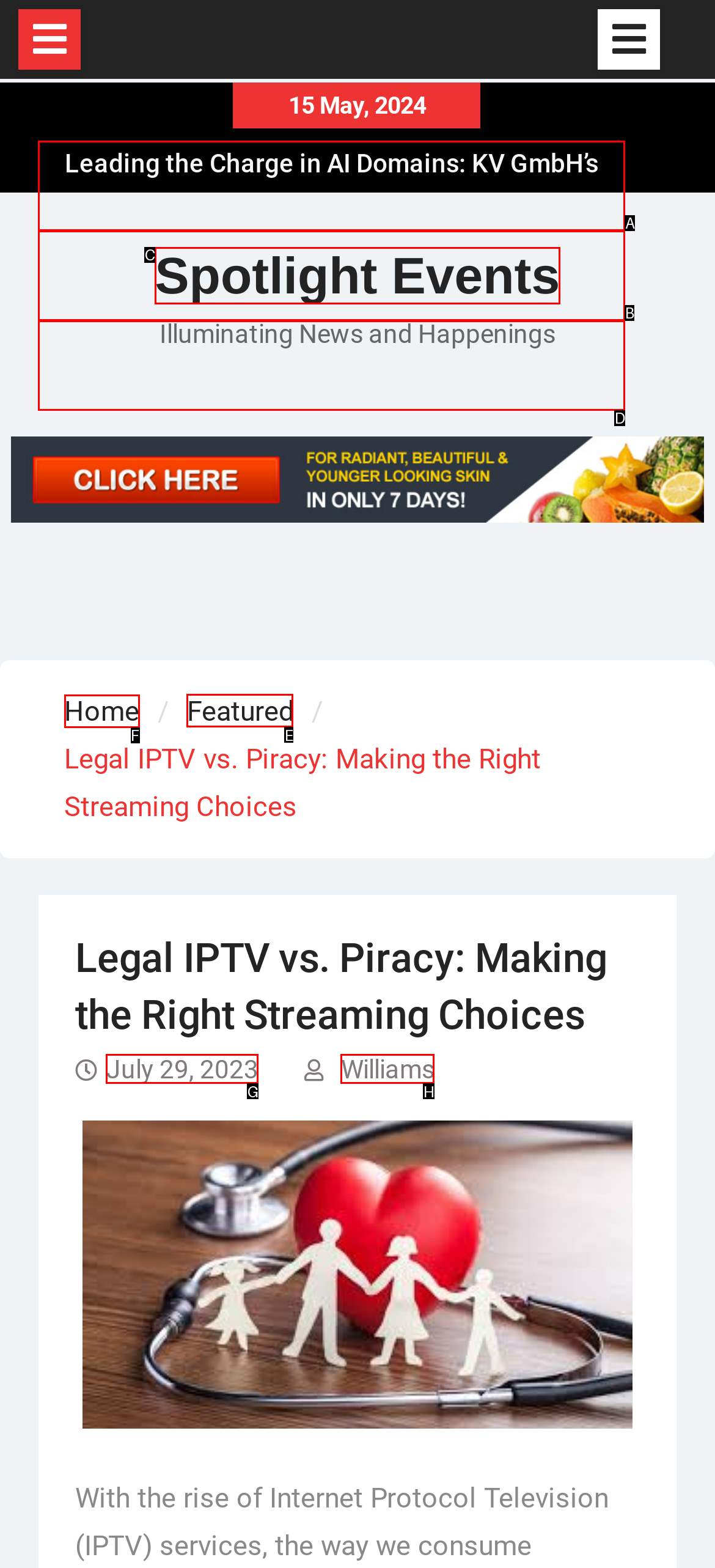Specify which UI element should be clicked to accomplish the task: go to home page. Answer with the letter of the correct choice.

F